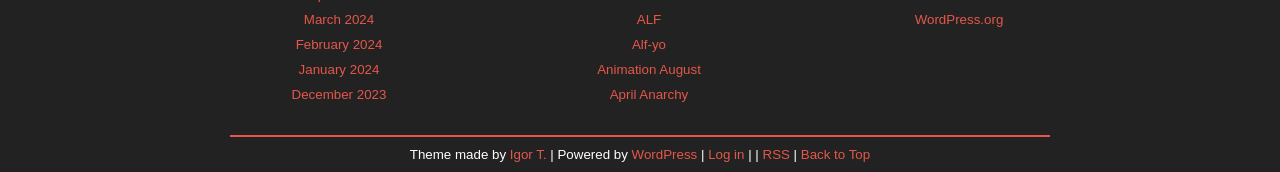Determine the bounding box coordinates of the region to click in order to accomplish the following instruction: "Log in". Provide the coordinates as four float numbers between 0 and 1, specifically [left, top, right, bottom].

[0.553, 0.855, 0.582, 0.942]